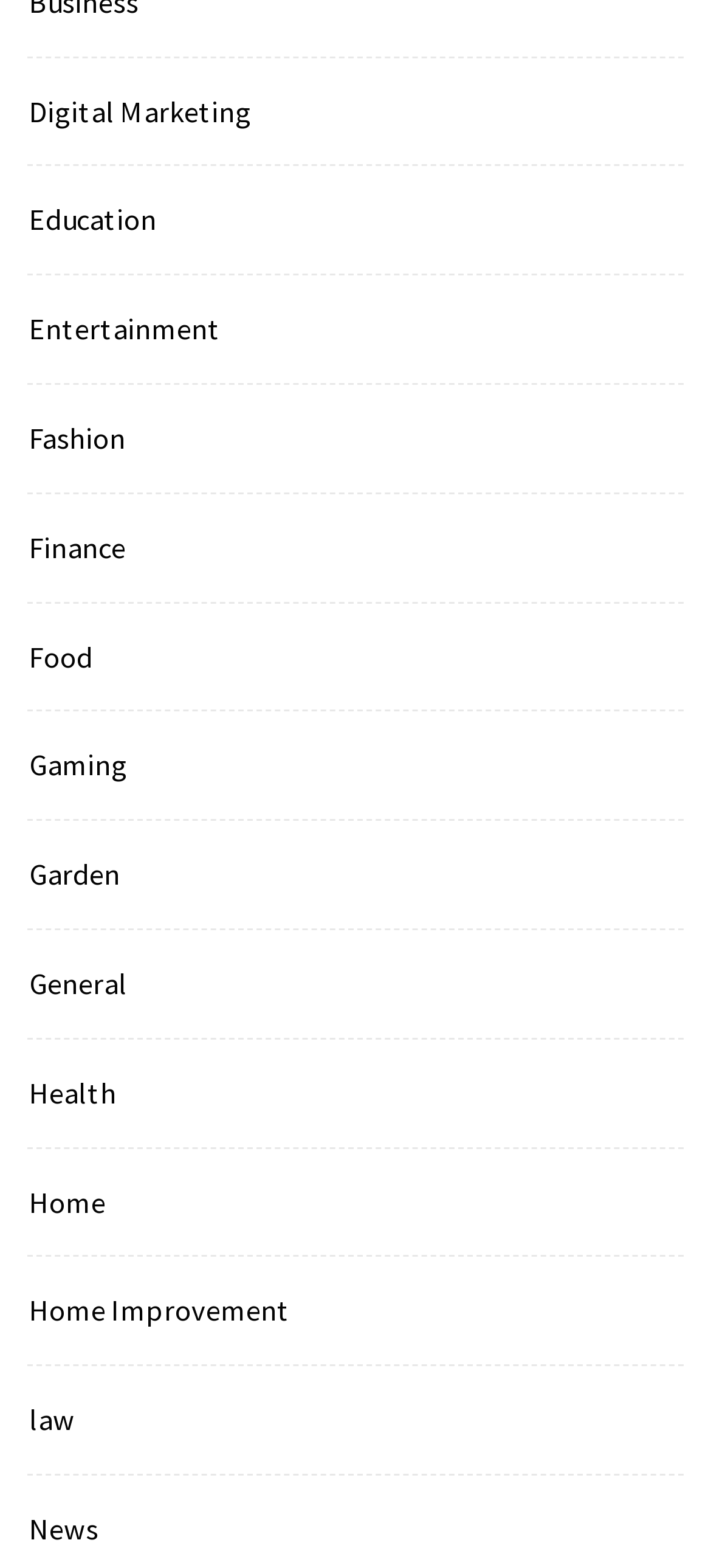Extract the bounding box coordinates for the HTML element that matches this description: "Home Improvement". The coordinates should be four float numbers between 0 and 1, i.e., [left, top, right, bottom].

[0.026, 0.819, 0.408, 0.853]